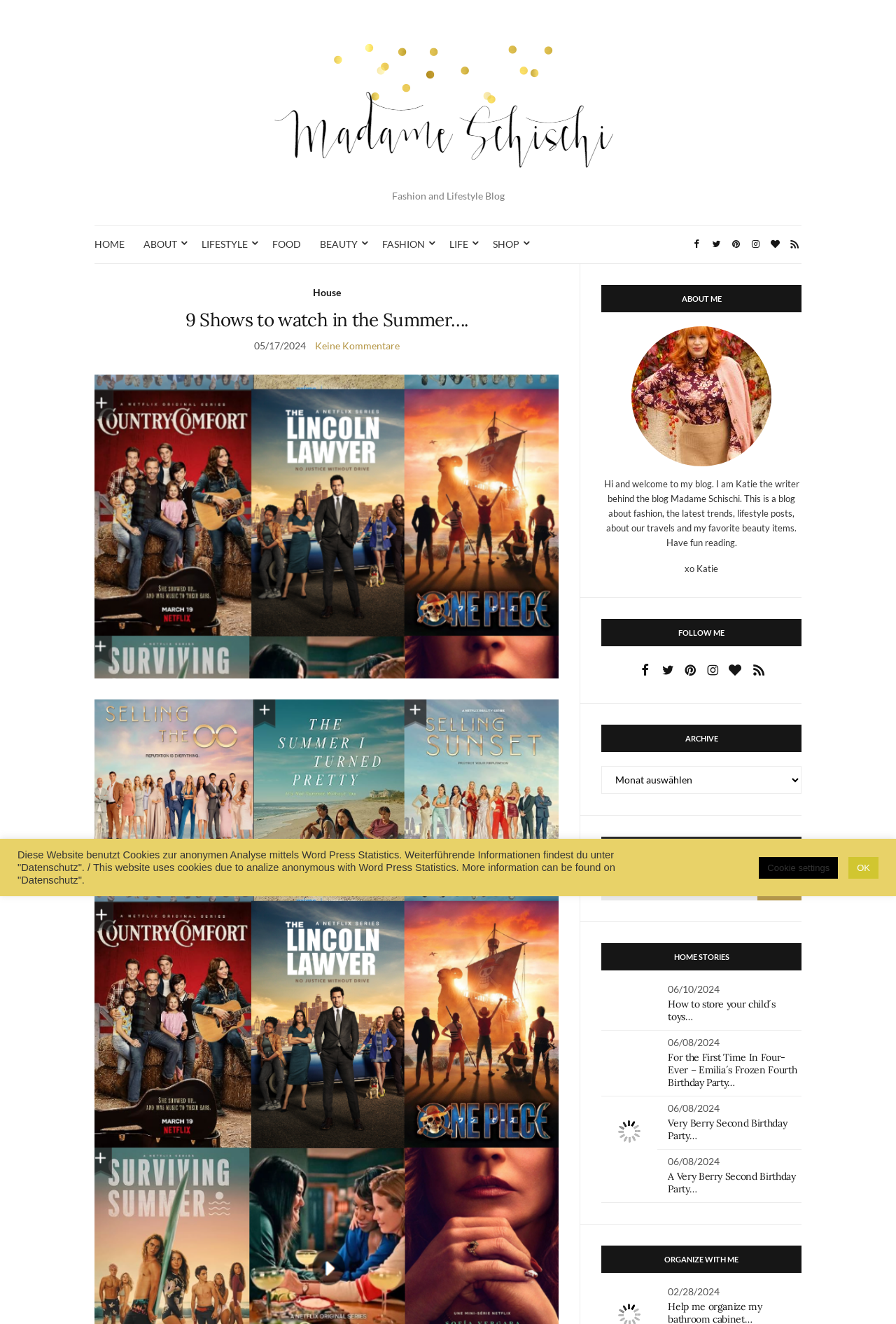Find the bounding box coordinates of the clickable area that will achieve the following instruction: "Follow Madame Schischi on social media".

[0.713, 0.498, 0.727, 0.515]